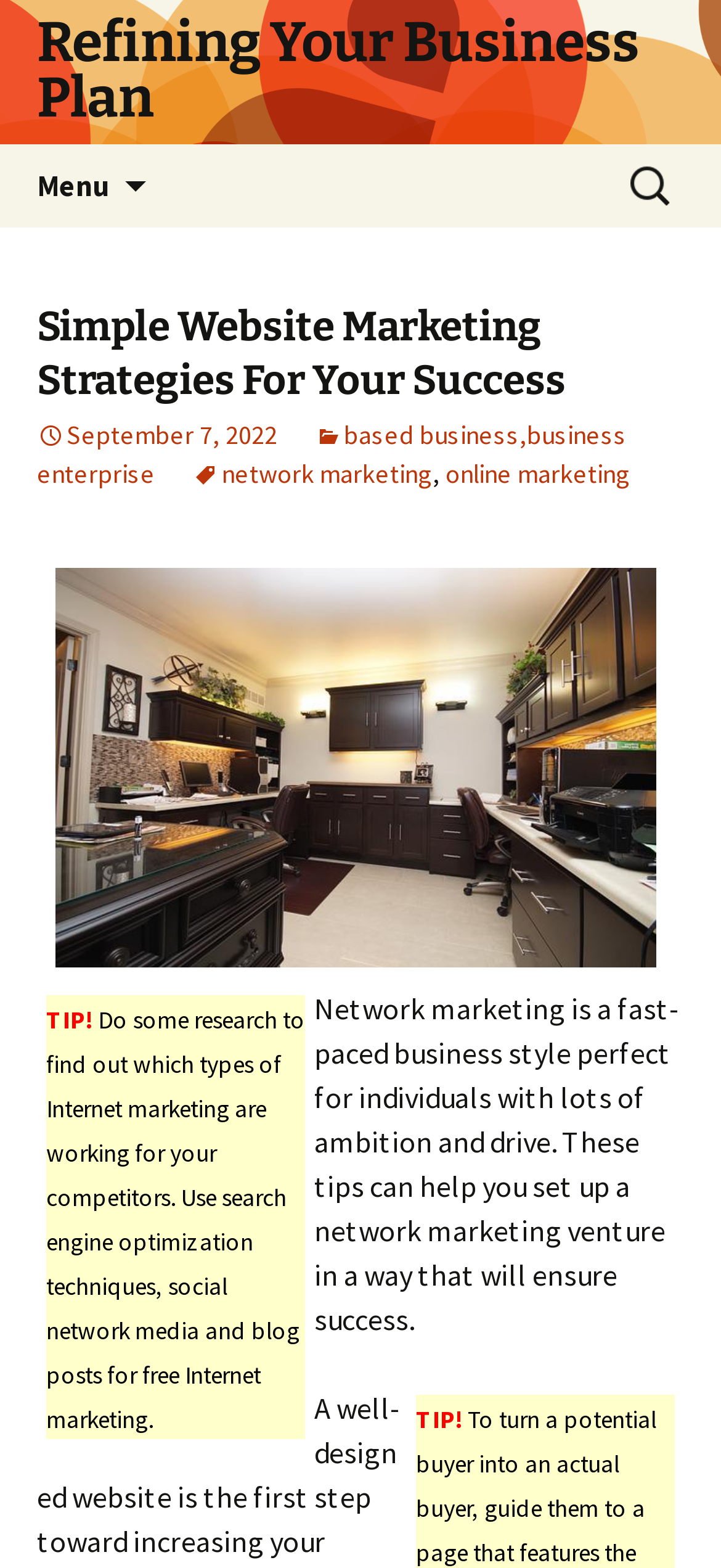Given the following UI element description: "Menu", find the bounding box coordinates in the webpage screenshot.

[0.0, 0.092, 0.203, 0.145]